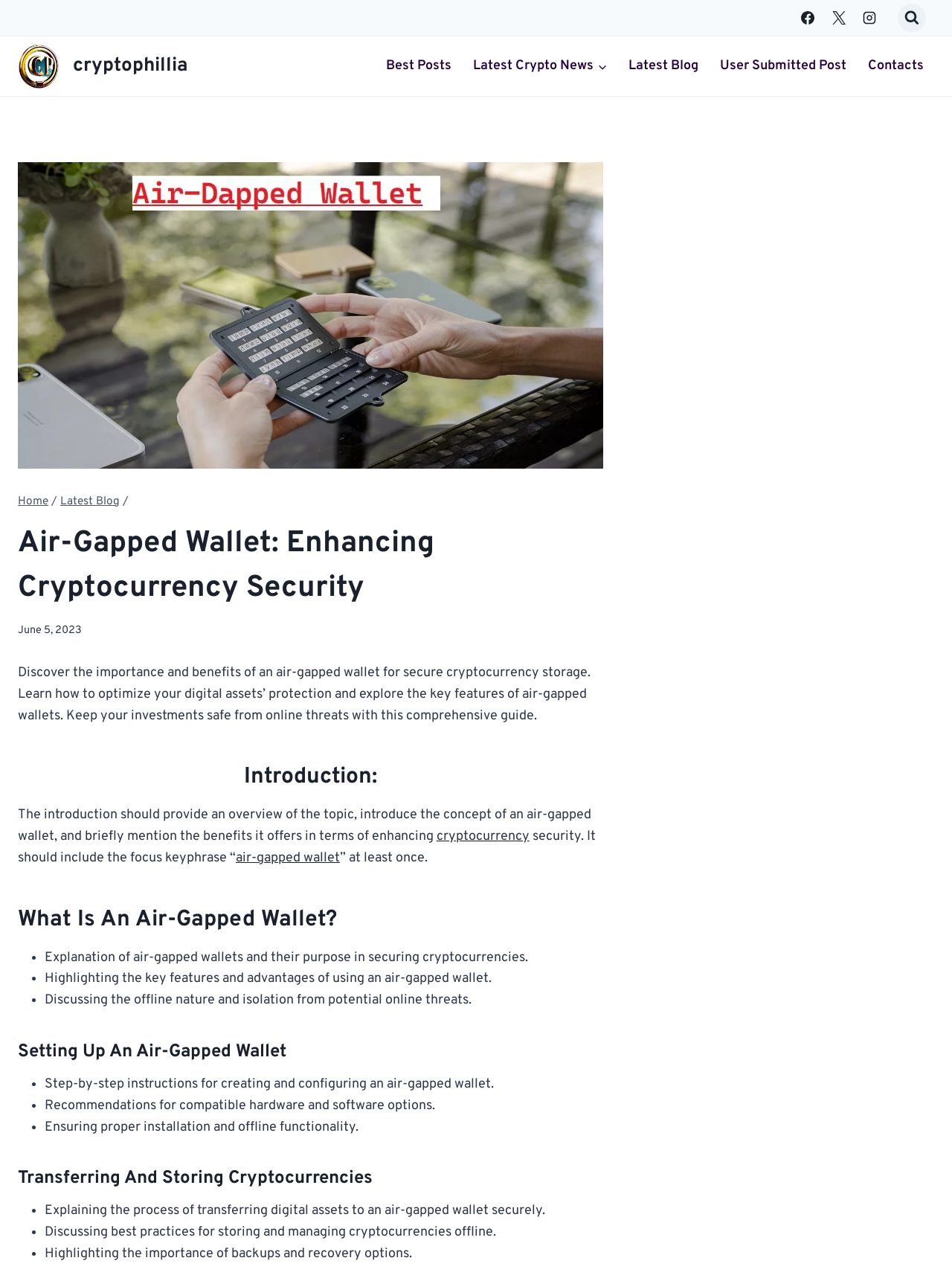Answer this question using a single word or a brief phrase:
What is the focus keyphrase mentioned in the introduction?

Air-gapped wallet